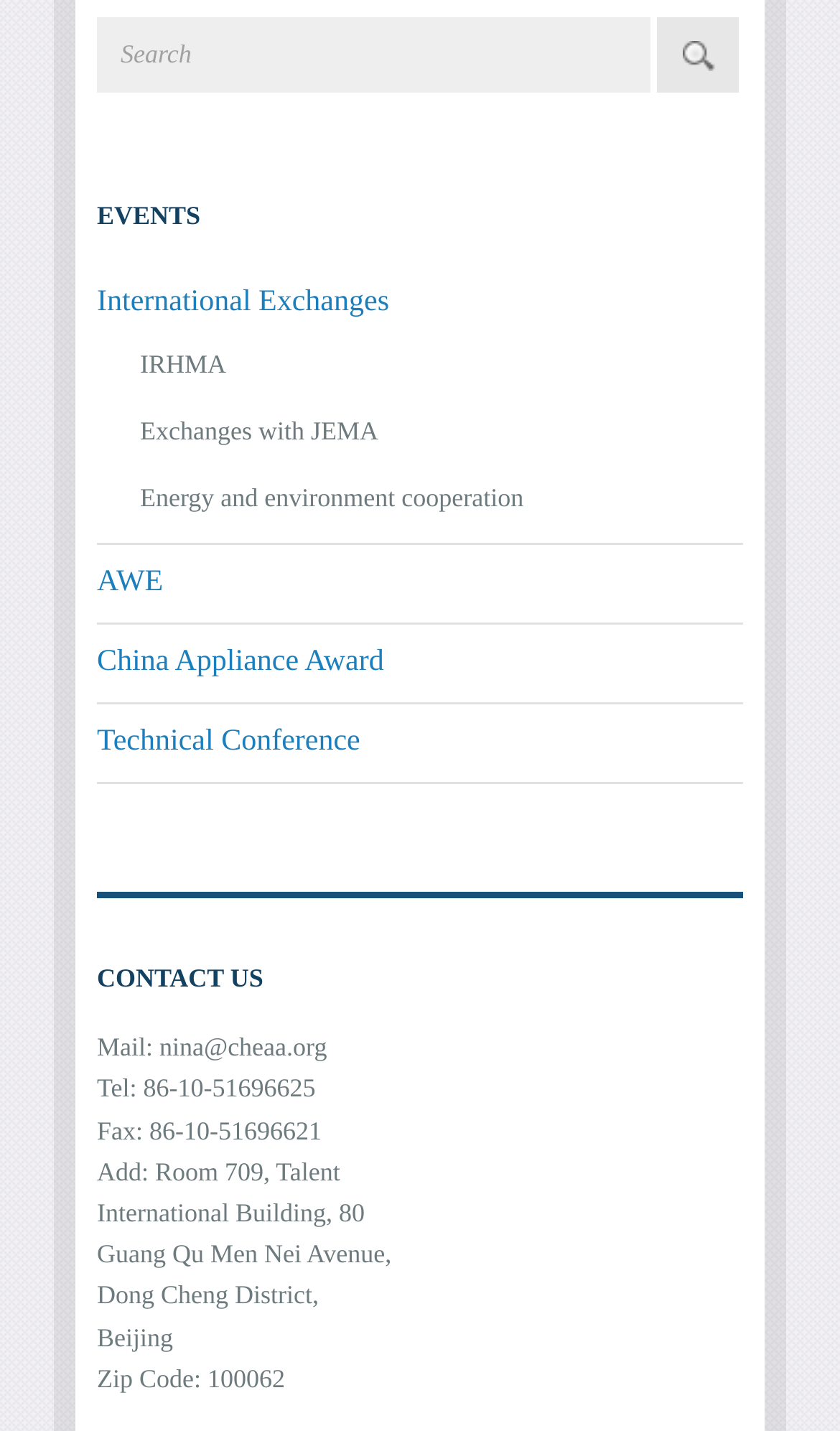Find the bounding box coordinates for the HTML element described as: "Energy and environment cooperation". The coordinates should consist of four float values between 0 and 1, i.e., [left, top, right, bottom].

[0.167, 0.338, 0.623, 0.359]